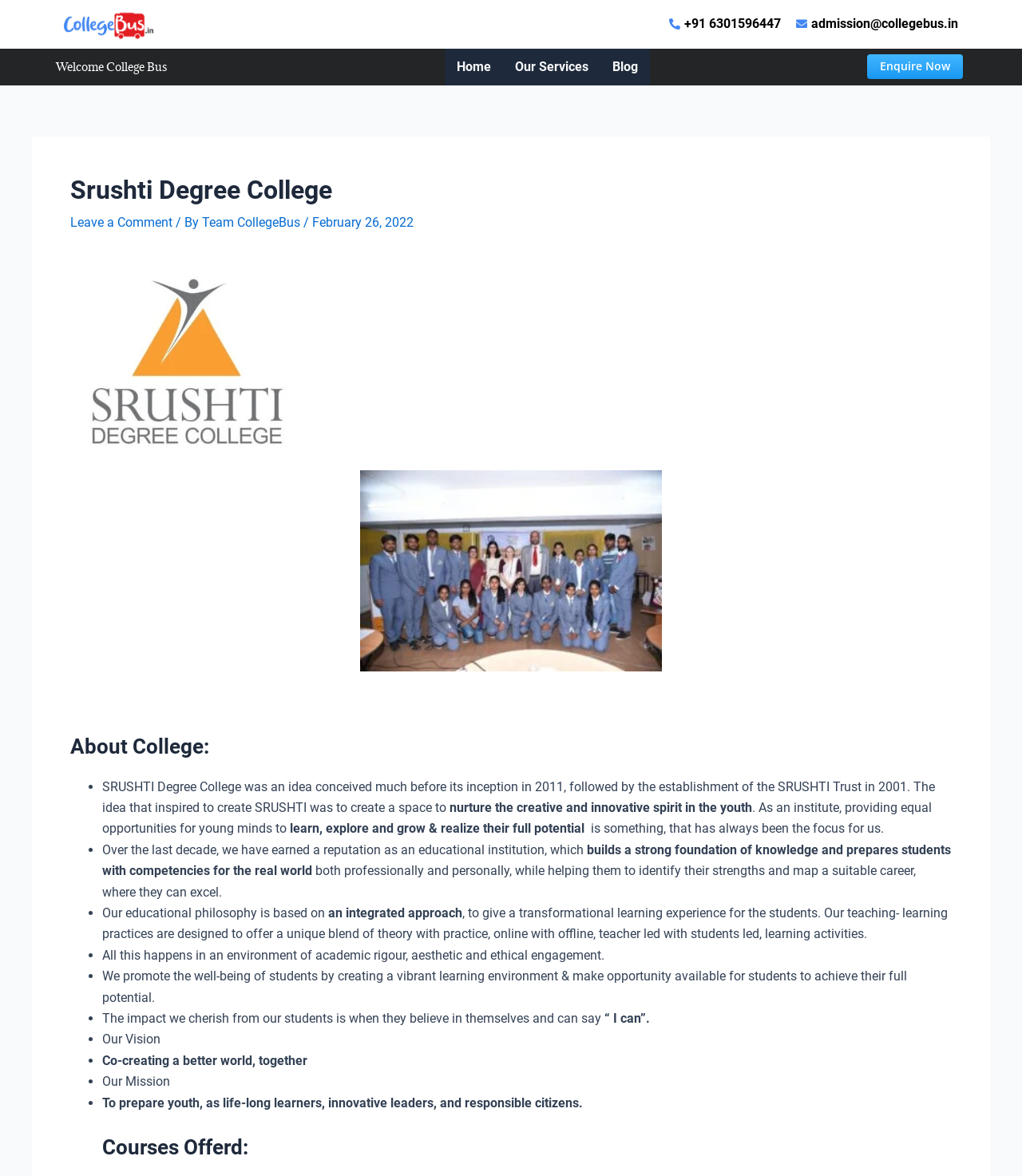Please specify the bounding box coordinates of the clickable region necessary for completing the following instruction: "Send an email to the college". The coordinates must consist of four float numbers between 0 and 1, i.e., [left, top, right, bottom].

[0.776, 0.012, 0.938, 0.03]